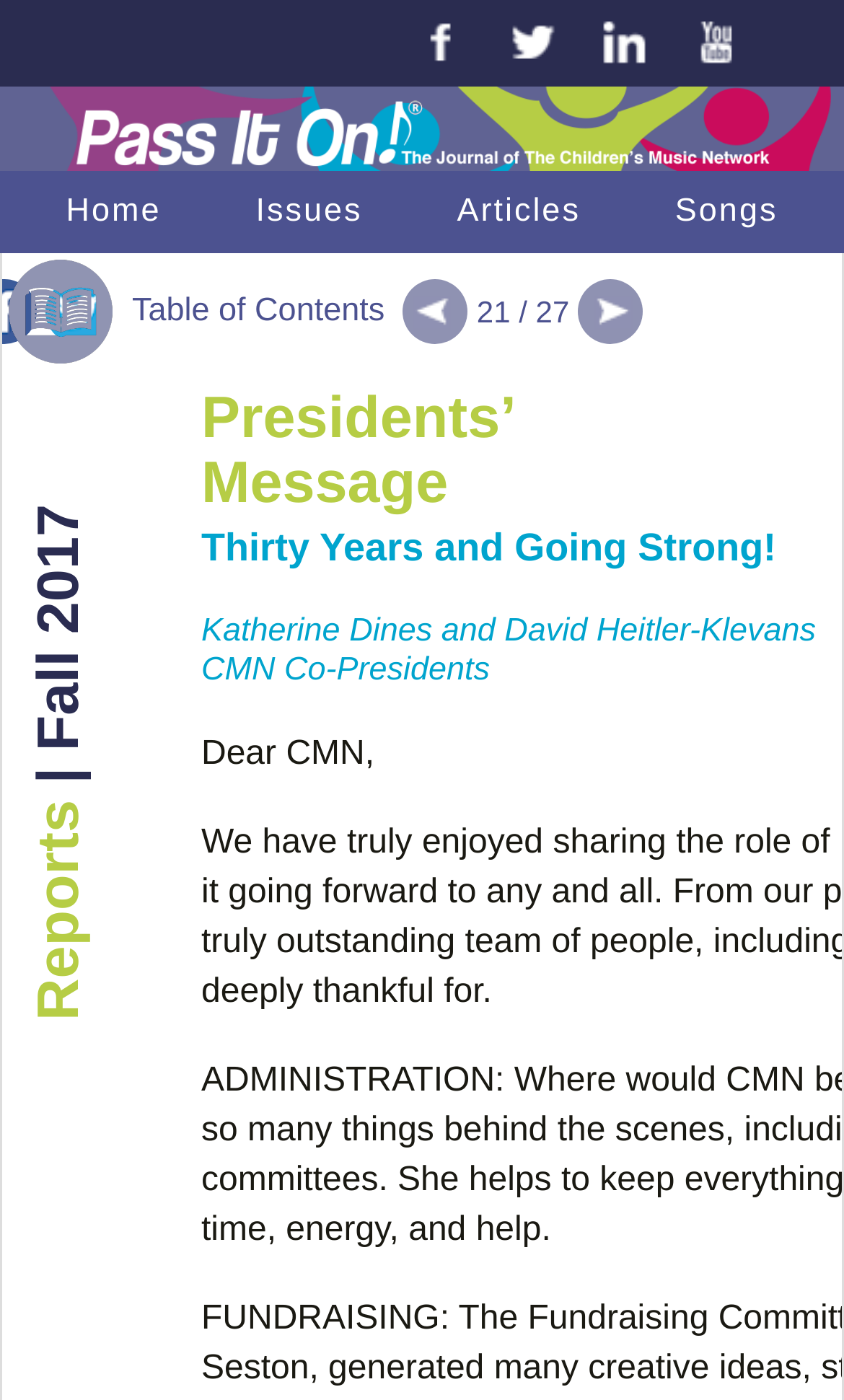Based on the image, provide a detailed response to the question:
How many navigation links are there?

I counted the number of navigation links below the journal title, which are Home, Issues, Articles, Songs, and Authors.